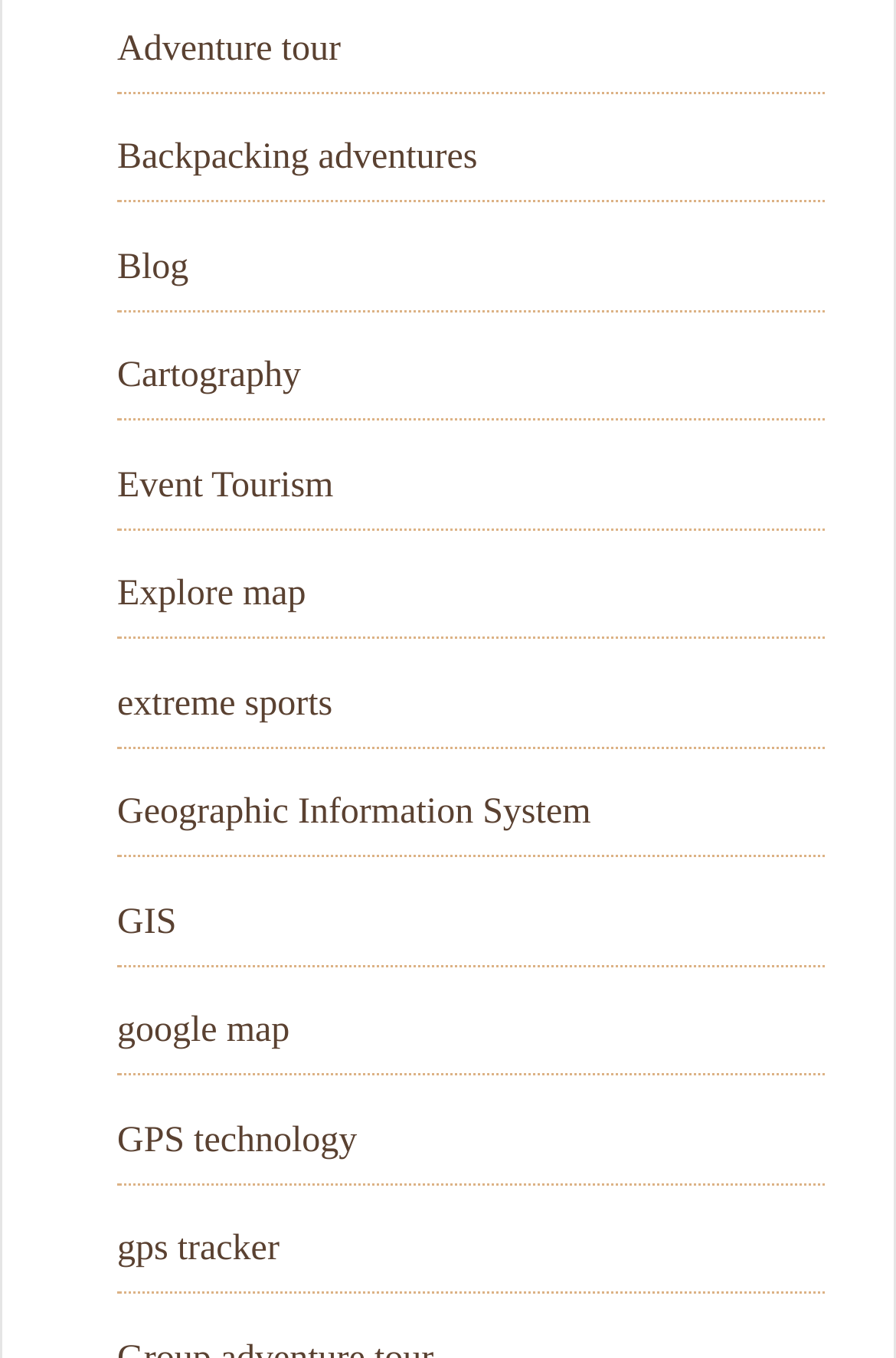Given the element description: "GIS", predict the bounding box coordinates of this UI element. The coordinates must be four float numbers between 0 and 1, given as [left, top, right, bottom].

[0.131, 0.664, 0.197, 0.693]